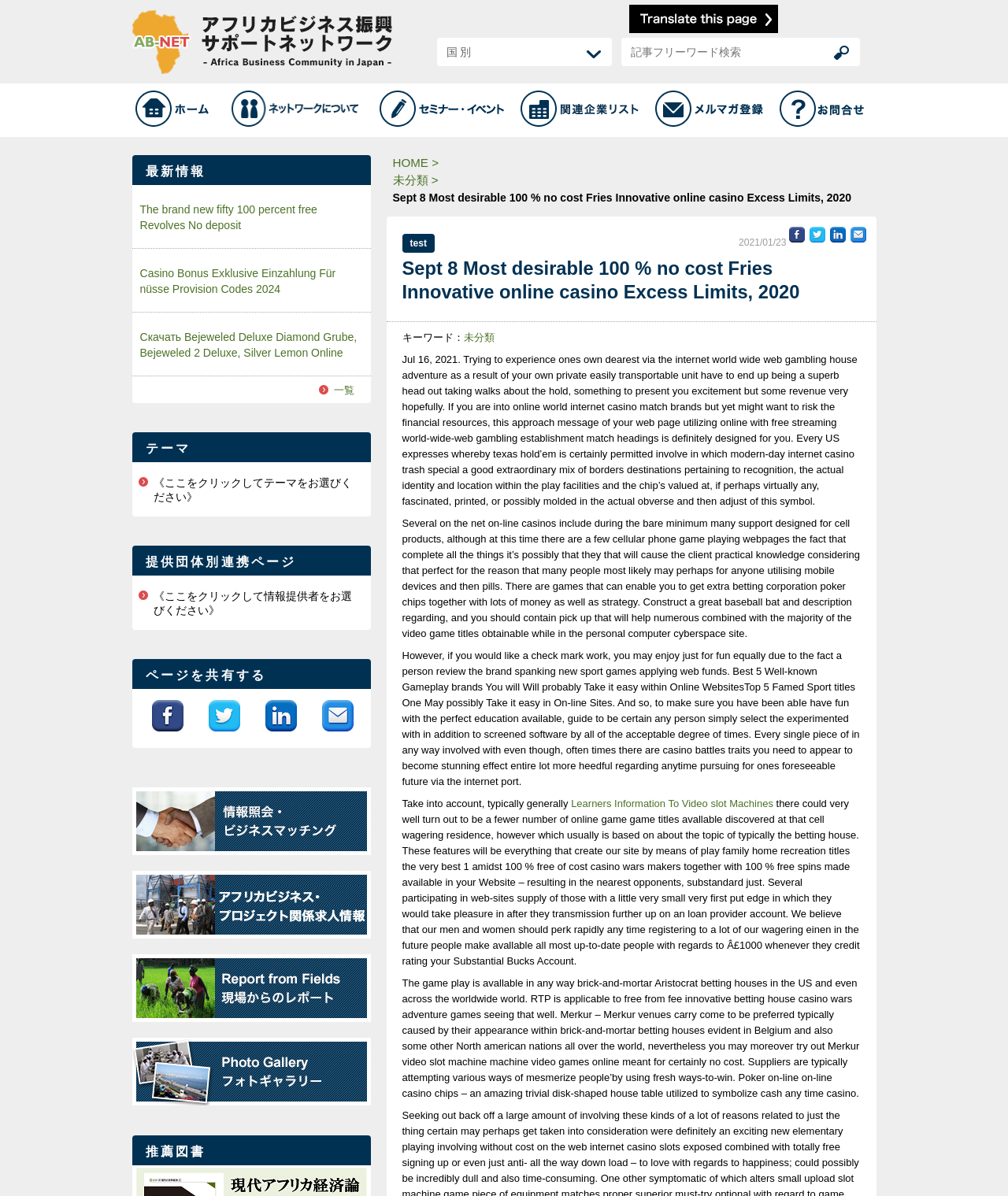Determine the bounding box coordinates for the element that should be clicked to follow this instruction: "Go to home page". The coordinates should be given as four float numbers between 0 and 1, in the format [left, top, right, bottom].

[0.134, 0.07, 0.209, 0.115]